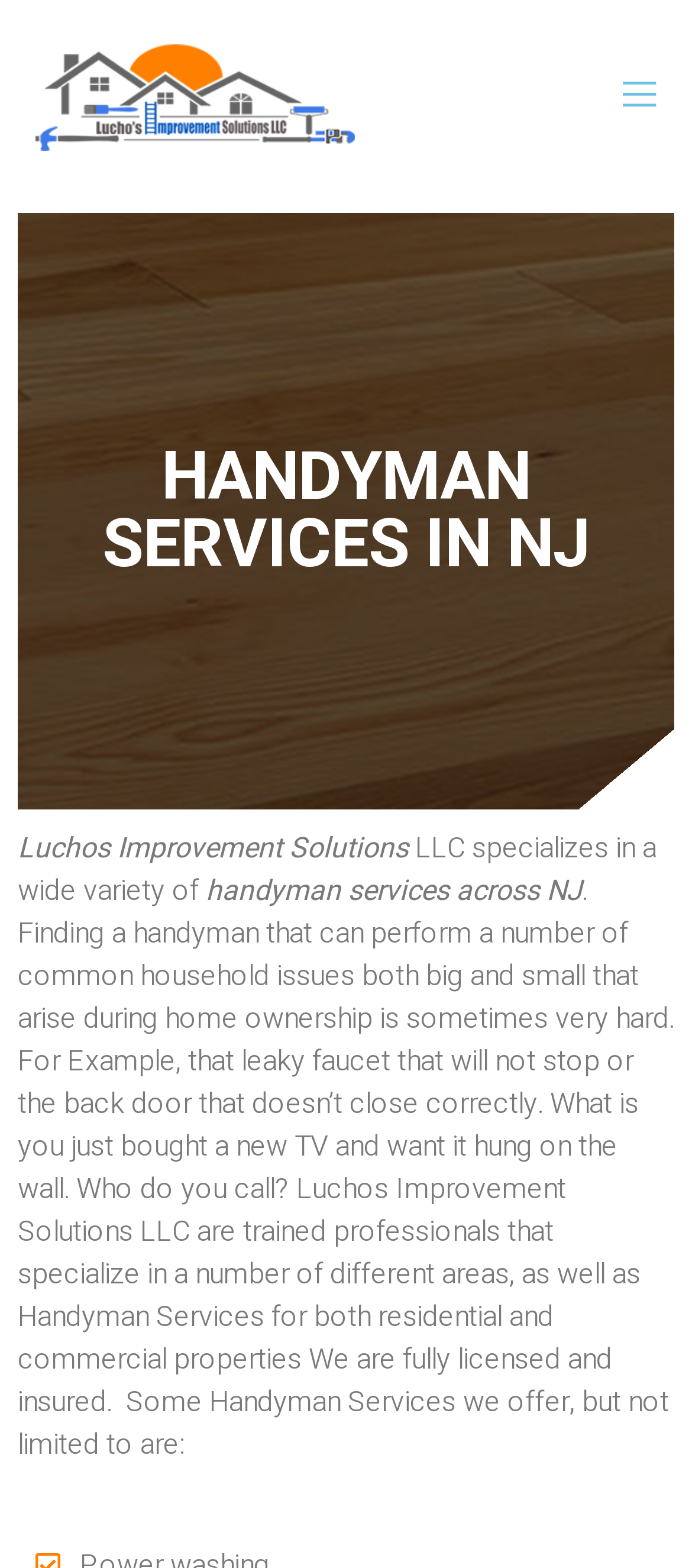What is an example of a common household issue that Luchos Improvement Solutions LLC can help with?
Analyze the image and provide a thorough answer to the question.

The webpage content mentions that Luchos Improvement Solutions LLC can help with common household issues, such as a leaky faucet that will not stop, or a back door that doesn’t close correctly.